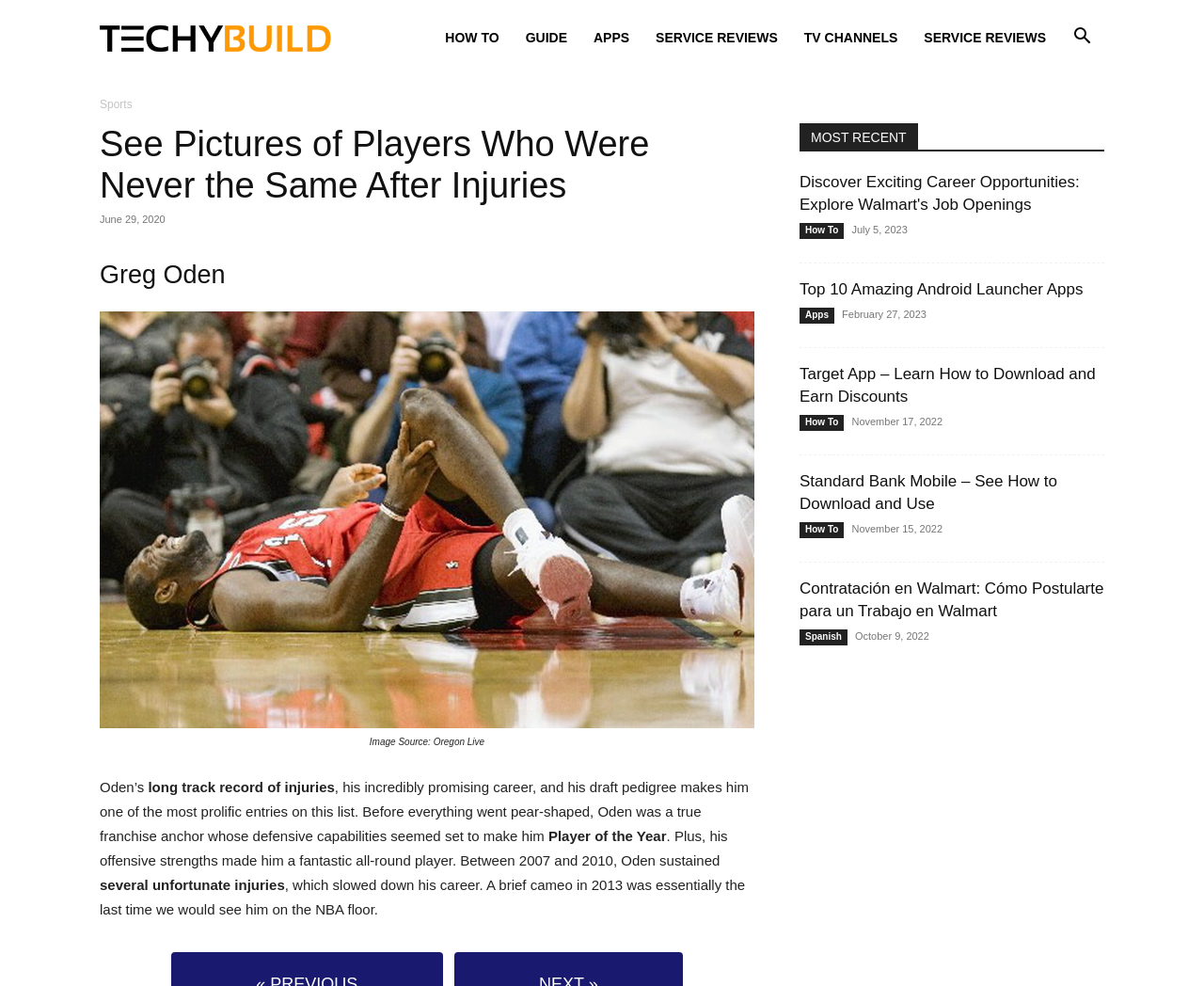What type of content is available on the webpage?
Look at the image and provide a short answer using one word or a phrase.

Sports